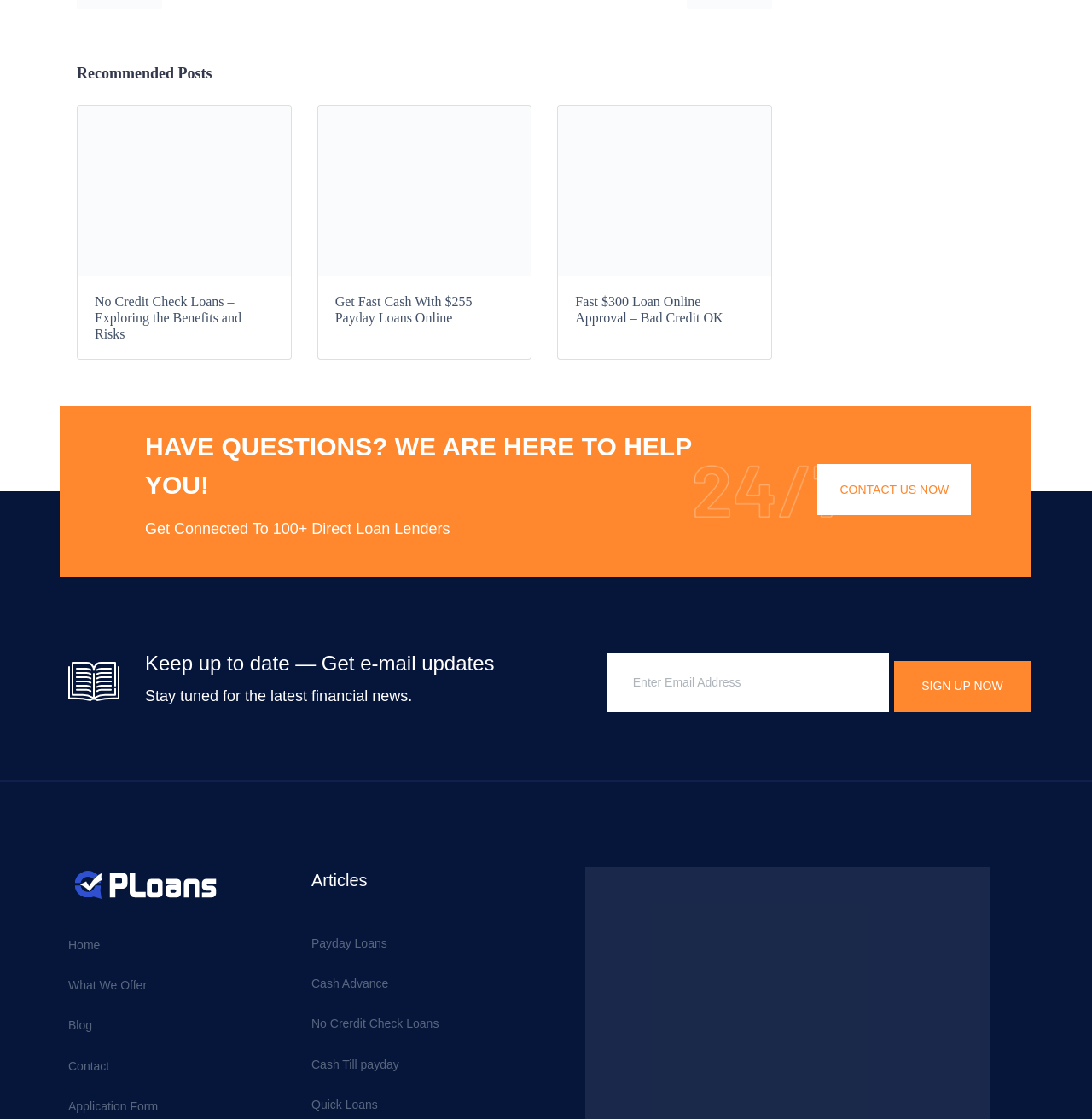Find and provide the bounding box coordinates for the UI element described here: "name="fields[9955c83]" placeholder="Enter Email Address"". The coordinates should be given as four float numbers between 0 and 1: [left, top, right, bottom].

[0.556, 0.584, 0.814, 0.636]